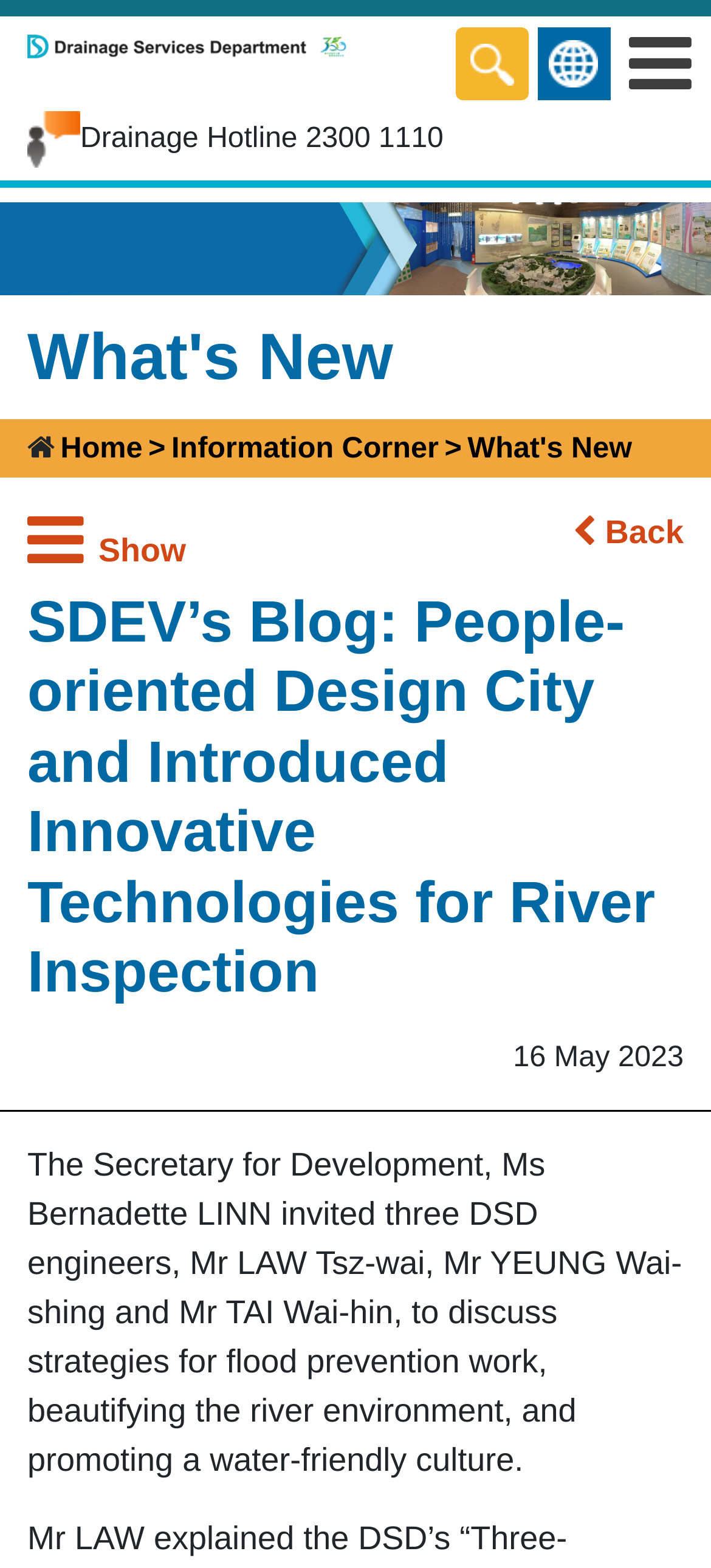Please identify the bounding box coordinates of the element's region that should be clicked to execute the following instruction: "Click the Drainage Services Department link". The bounding box coordinates must be four float numbers between 0 and 1, i.e., [left, top, right, bottom].

[0.038, 0.02, 0.487, 0.04]